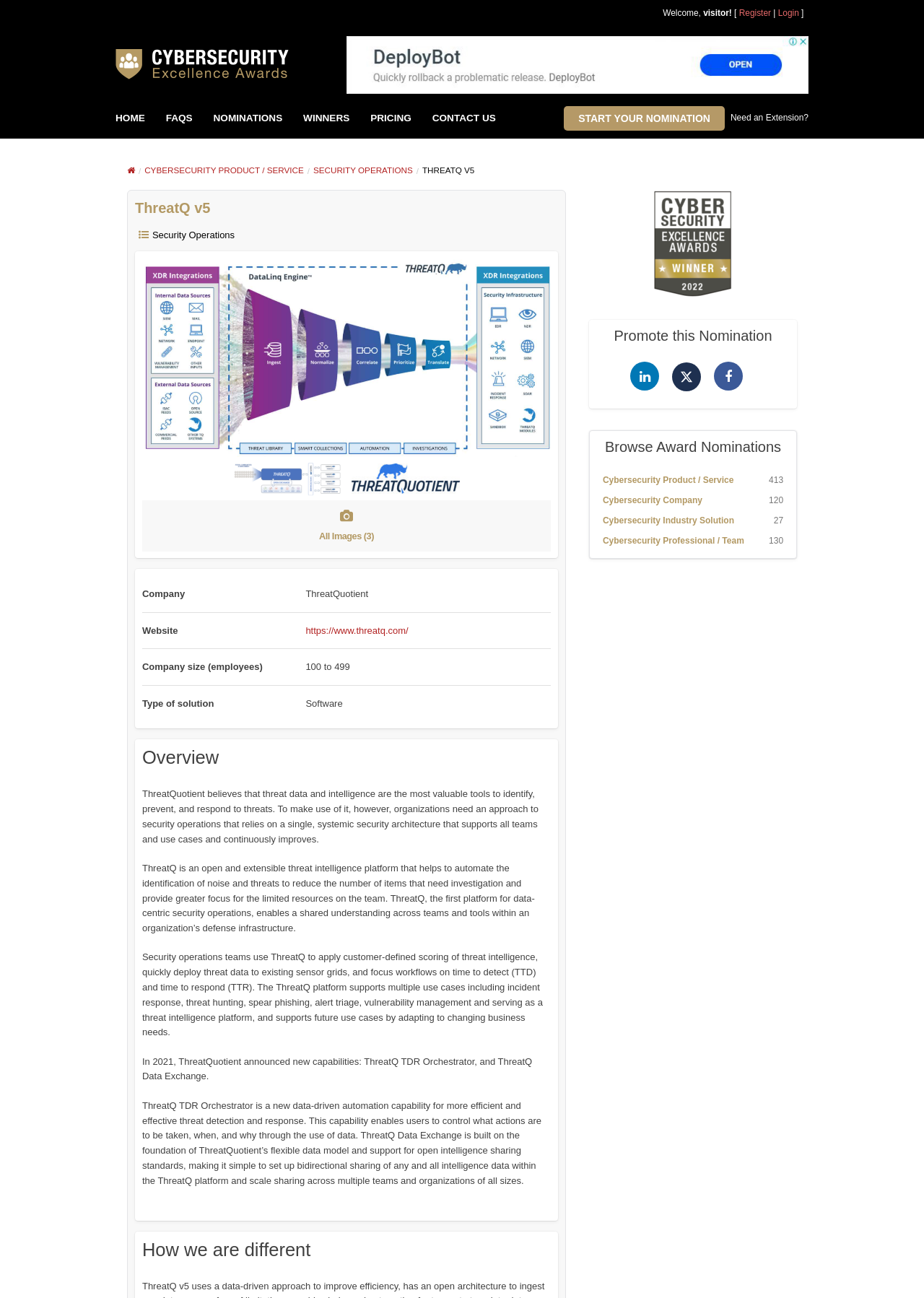Mark the bounding box of the element that matches the following description: "Cybersecurity Professional / Team 130".

[0.646, 0.409, 0.854, 0.424]